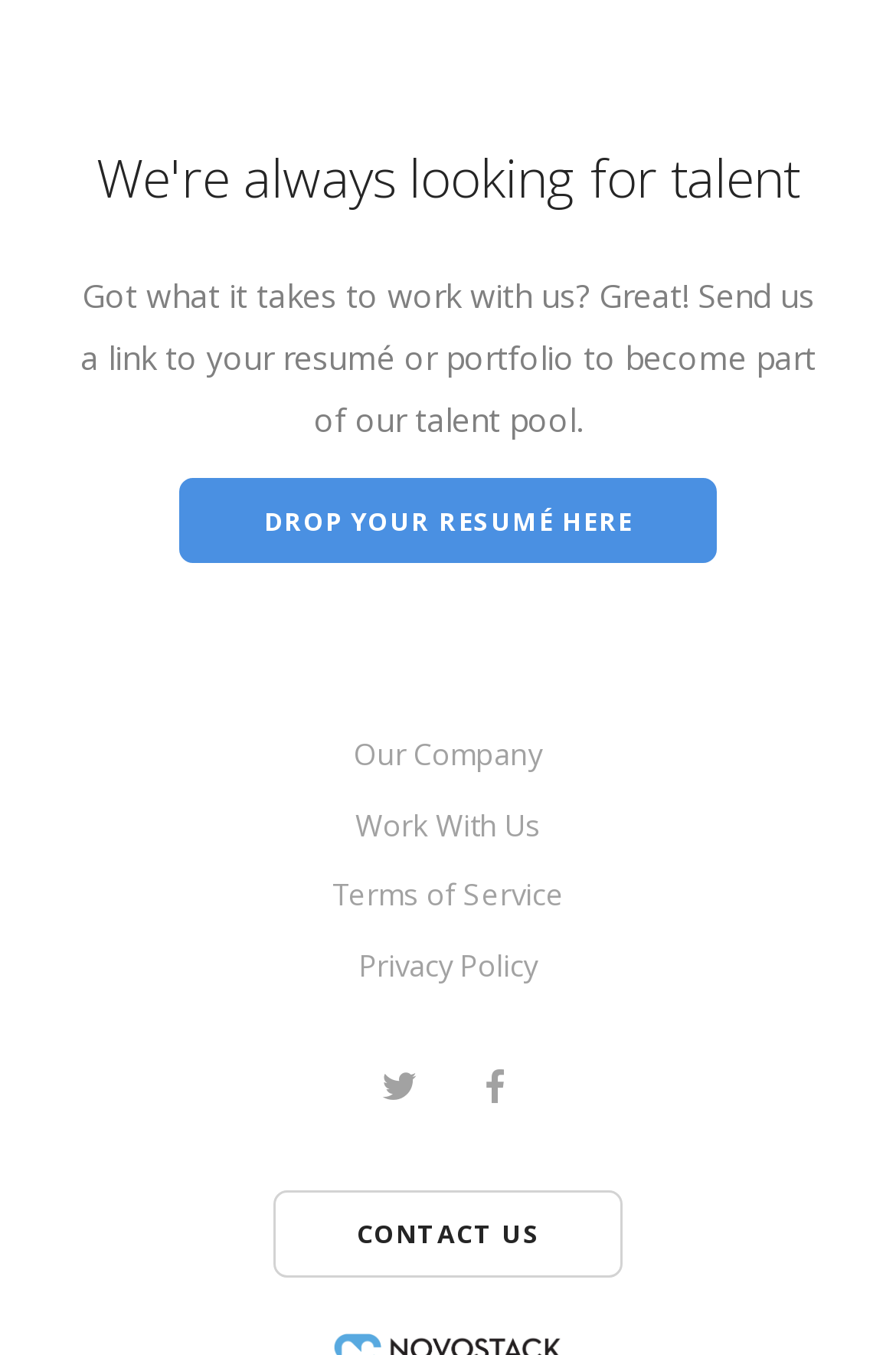What is the last link at the bottom of the page?
Based on the image, answer the question with a single word or brief phrase.

CONTACT US